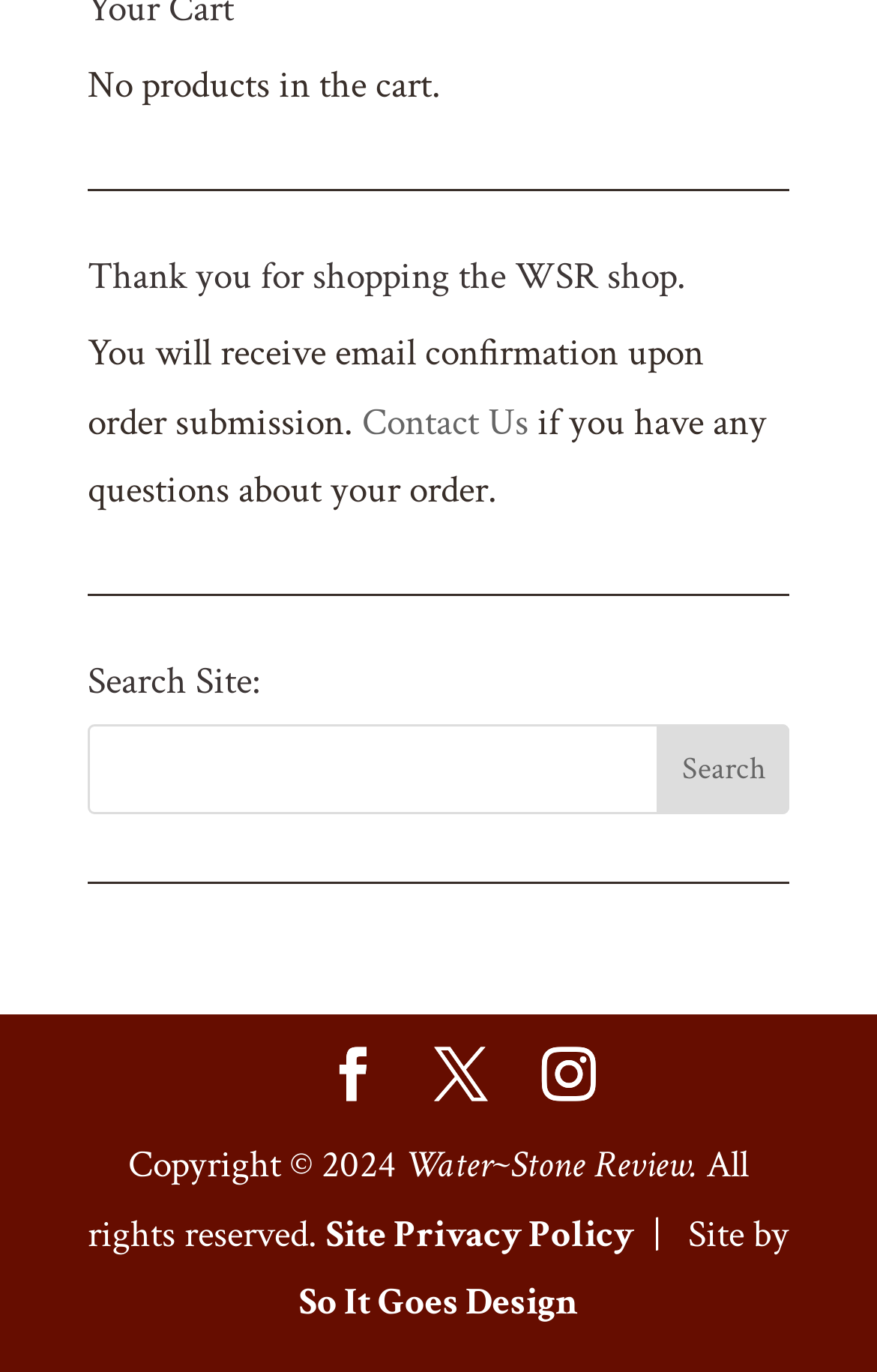Specify the bounding box coordinates of the region I need to click to perform the following instruction: "contact us". The coordinates must be four float numbers in the range of 0 to 1, i.e., [left, top, right, bottom].

[0.413, 0.289, 0.603, 0.325]